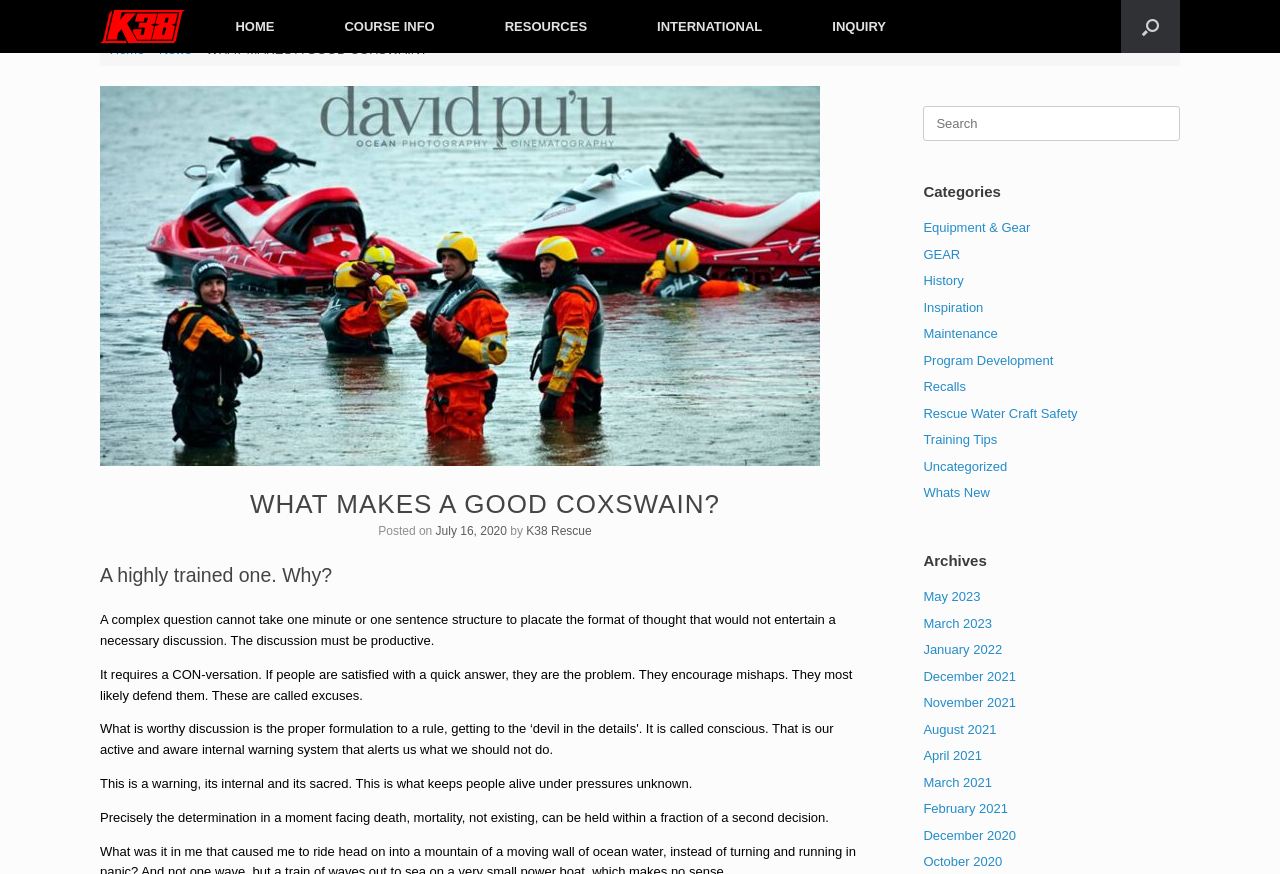By analyzing the image, answer the following question with a detailed response: What is the category of the article 'WHAT MAKES A GOOD COXSWAIN?'?

The article 'WHAT MAKES A GOOD COXSWAIN?' is categorized under 'Uncategorized' as it is not explicitly mentioned in the categories section. However, based on the content of the article, it can be inferred that it belongs to the category of 'Training Tips' or 'Rescue Water Craft Safety'.